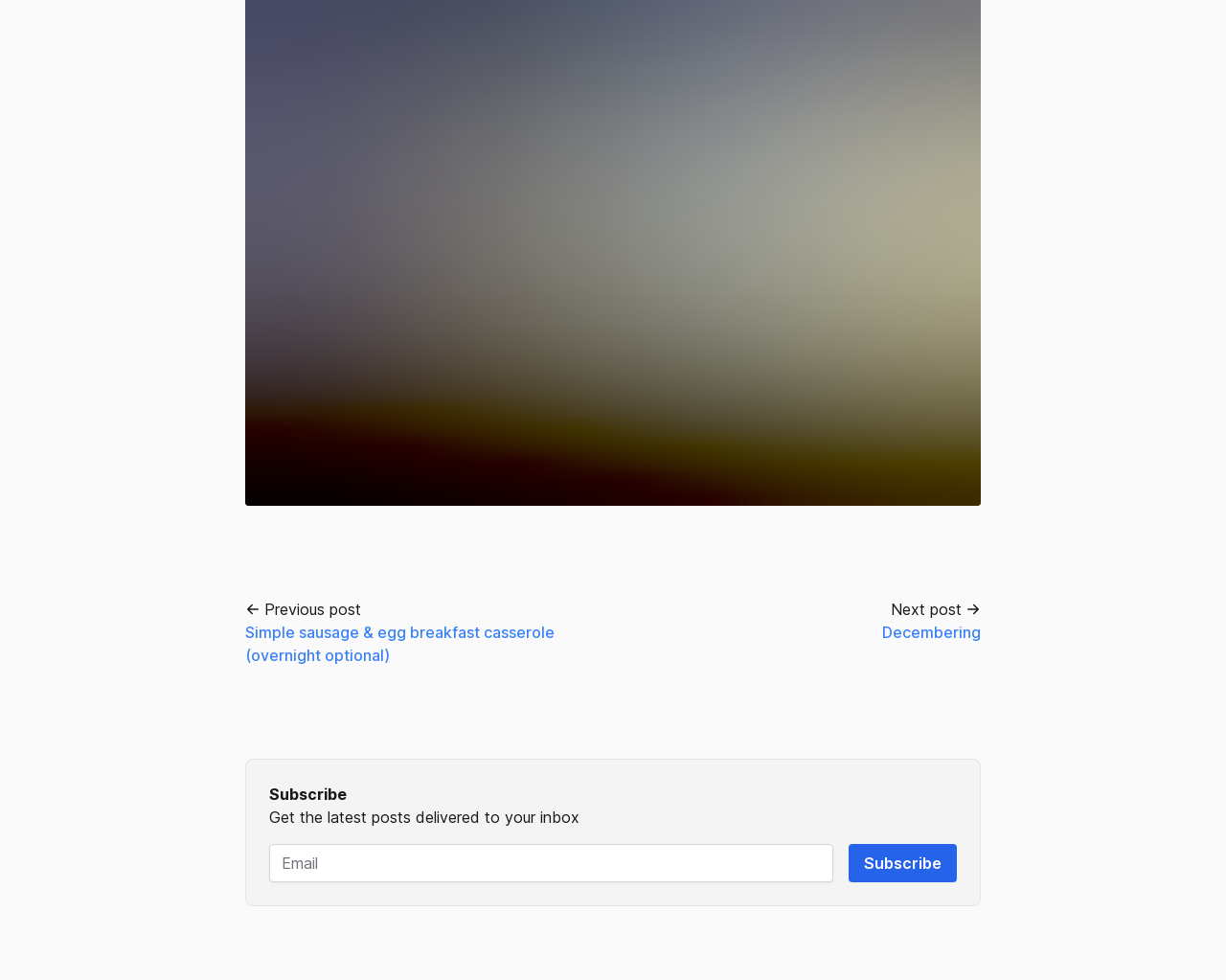What is the purpose of the textbox?
Please give a detailed and elaborate explanation in response to the question.

The textbox is labeled as 'Email' and is required, indicating that it is used to input an email address, likely for subscription purposes.